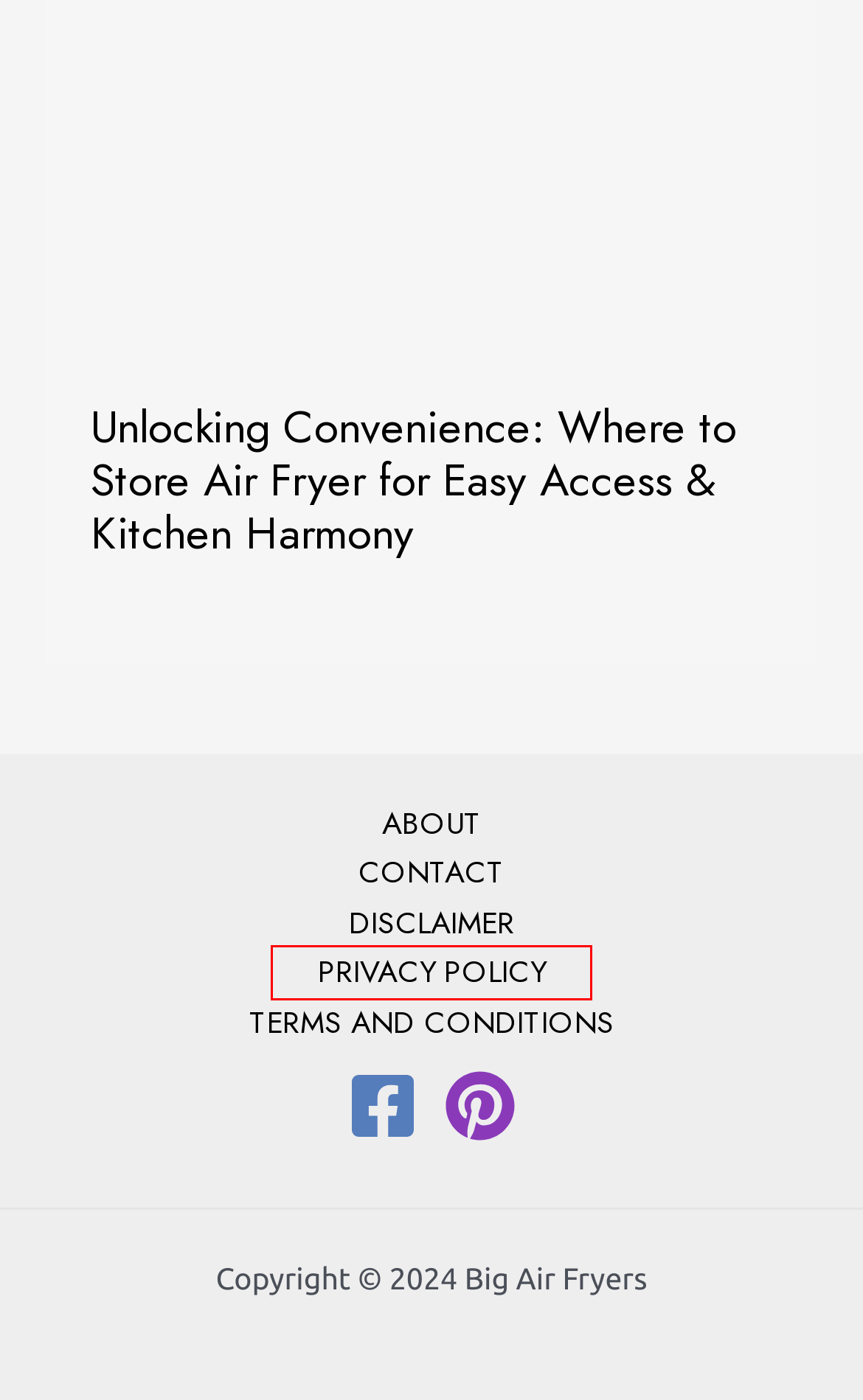Examine the screenshot of the webpage, which includes a red bounding box around an element. Choose the best matching webpage description for the page that will be displayed after clicking the element inside the red bounding box. Here are the candidates:
A. Are Air Fryers Bad for Birds? Risks, Precautions & Safety Tips
B. Terms and Conditions - Big Air Fryers
C. Are Ninja Air Fryer Trays Dishwasher Safe? | Perfect Guide
D. How To Use Philips Air Fryer Hd9252 Like A Pro: Discovering Deliciousness
E. Privacy Policy - Big Air Fryers
F. What Size Air Fryer For A Family Of 4 | Choosing The Right Size
G. About - Big Air Fryers
H. Contact - Big Air Fryers

E